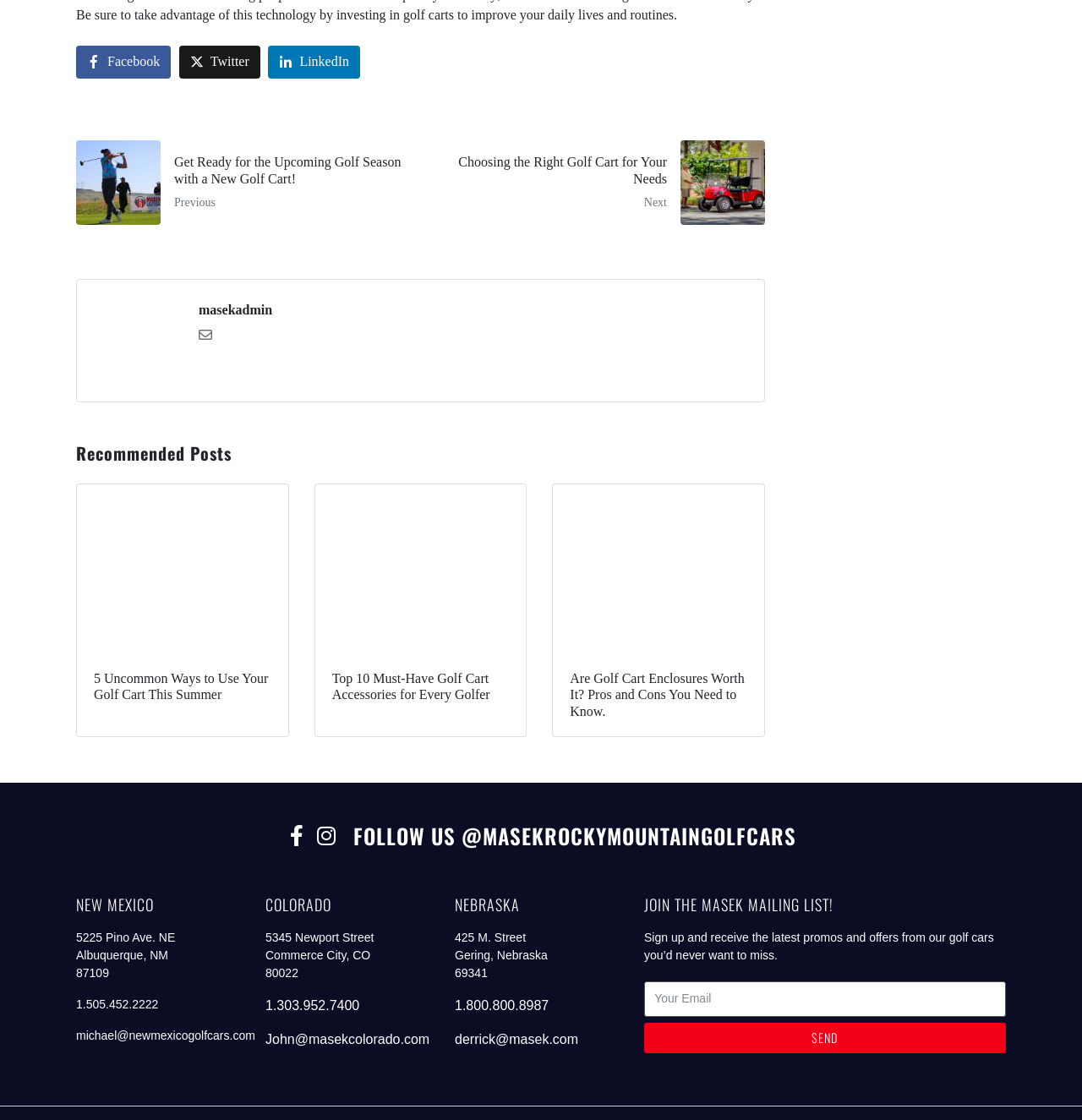Provide your answer in a single word or phrase: 
How many social media links are available?

3